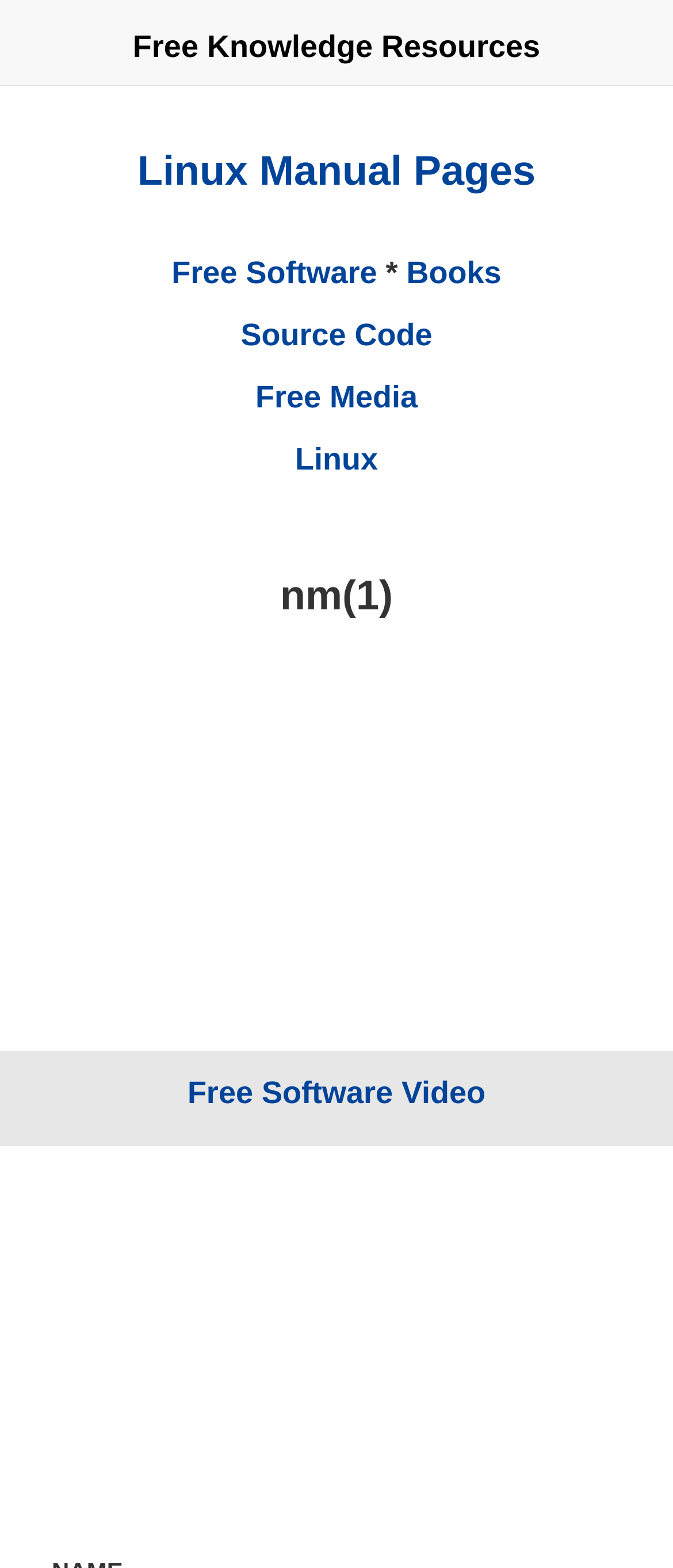Identify the bounding box coordinates of the region that should be clicked to execute the following instruction: "go to Free Software".

[0.255, 0.163, 0.56, 0.185]